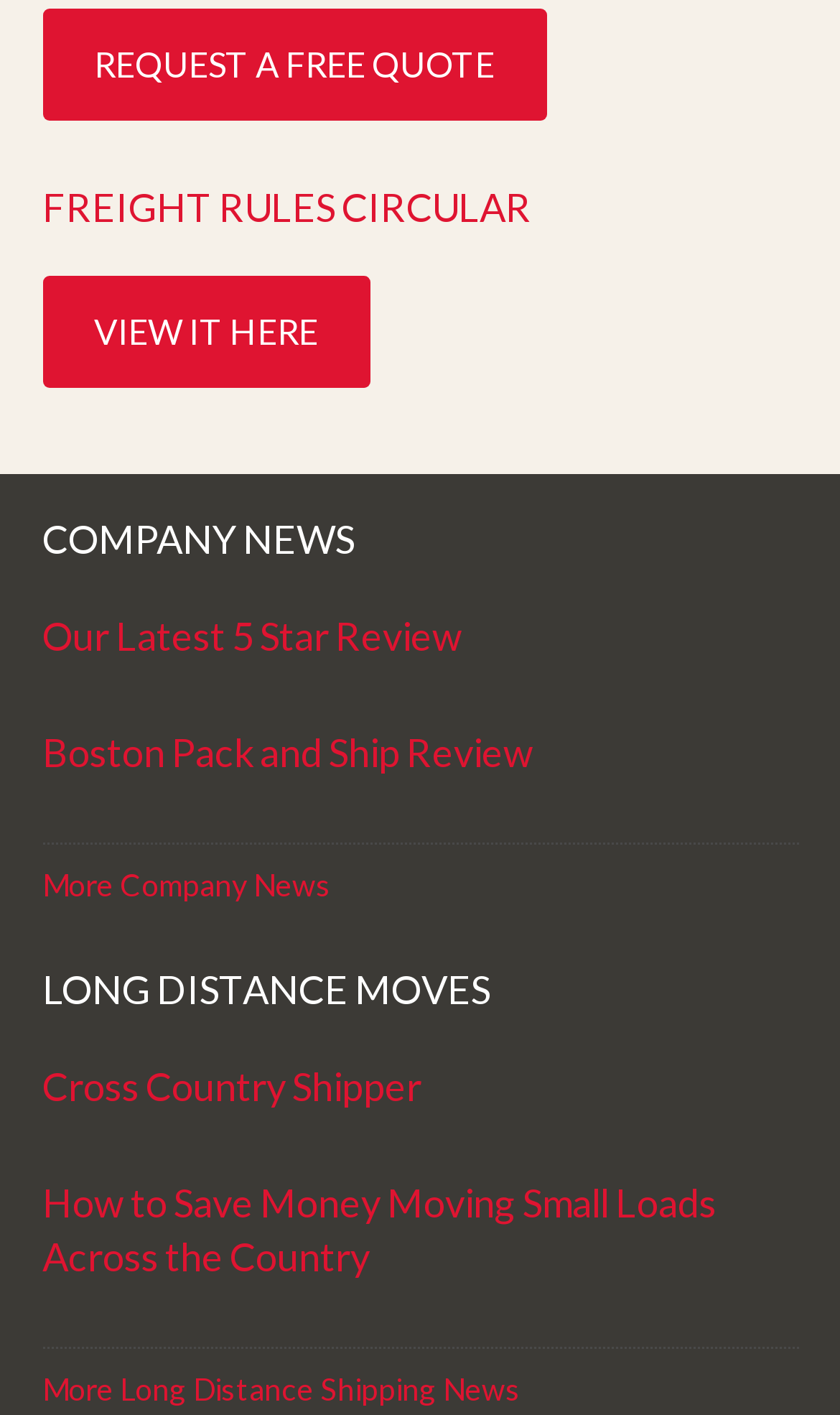Locate the bounding box coordinates of the area that needs to be clicked to fulfill the following instruction: "Request a free quote". The coordinates should be in the format of four float numbers between 0 and 1, namely [left, top, right, bottom].

[0.05, 0.007, 0.65, 0.086]